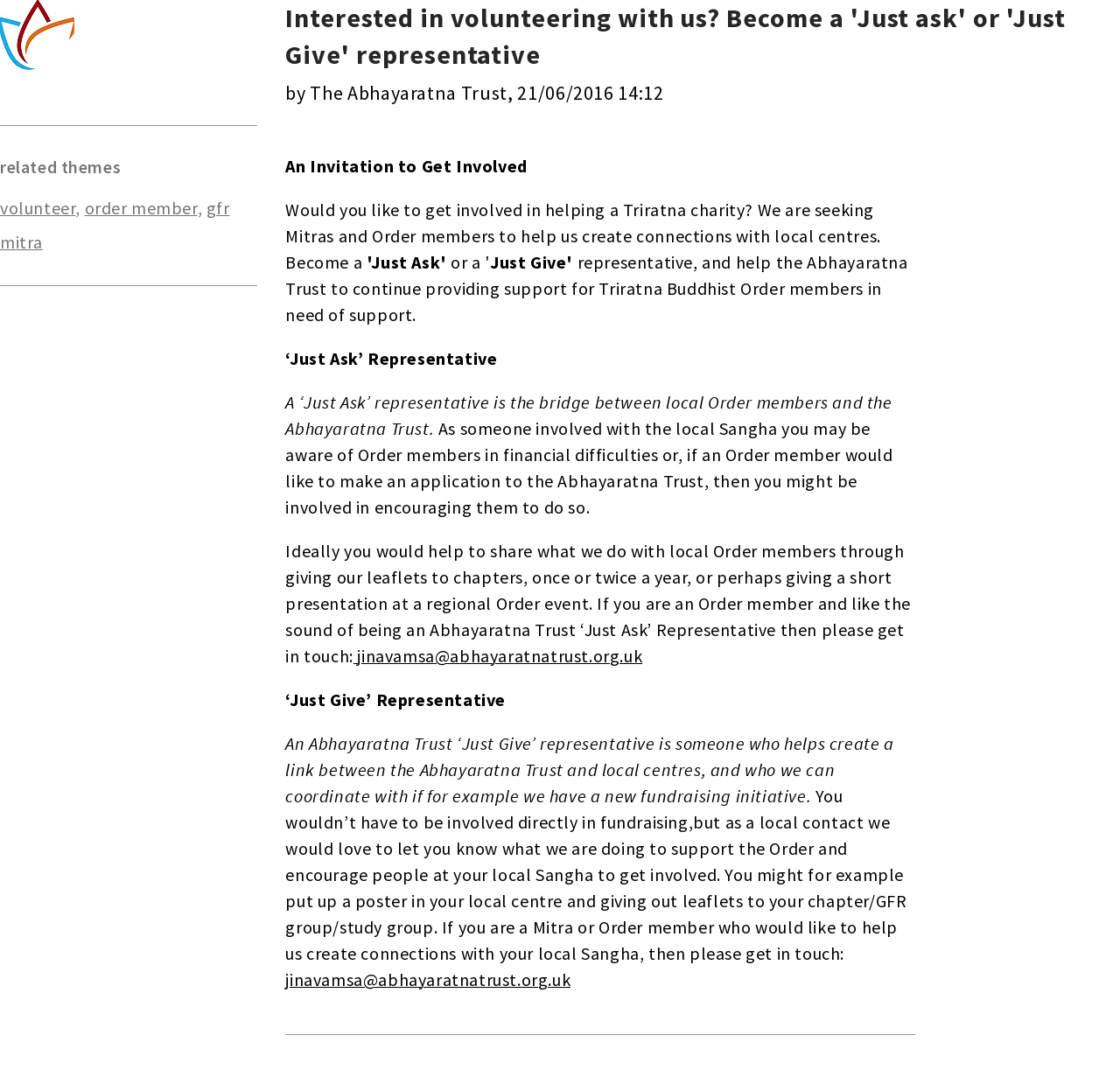Bounding box coordinates are given in the format (top-left x, top-left y, bottom-right x, bottom-right y). All values should be floating point numbers between 0 and 1. Provide the bounding box coordinate for the UI element described as: gfr mitra

[0.0, 0.183, 0.205, 0.235]